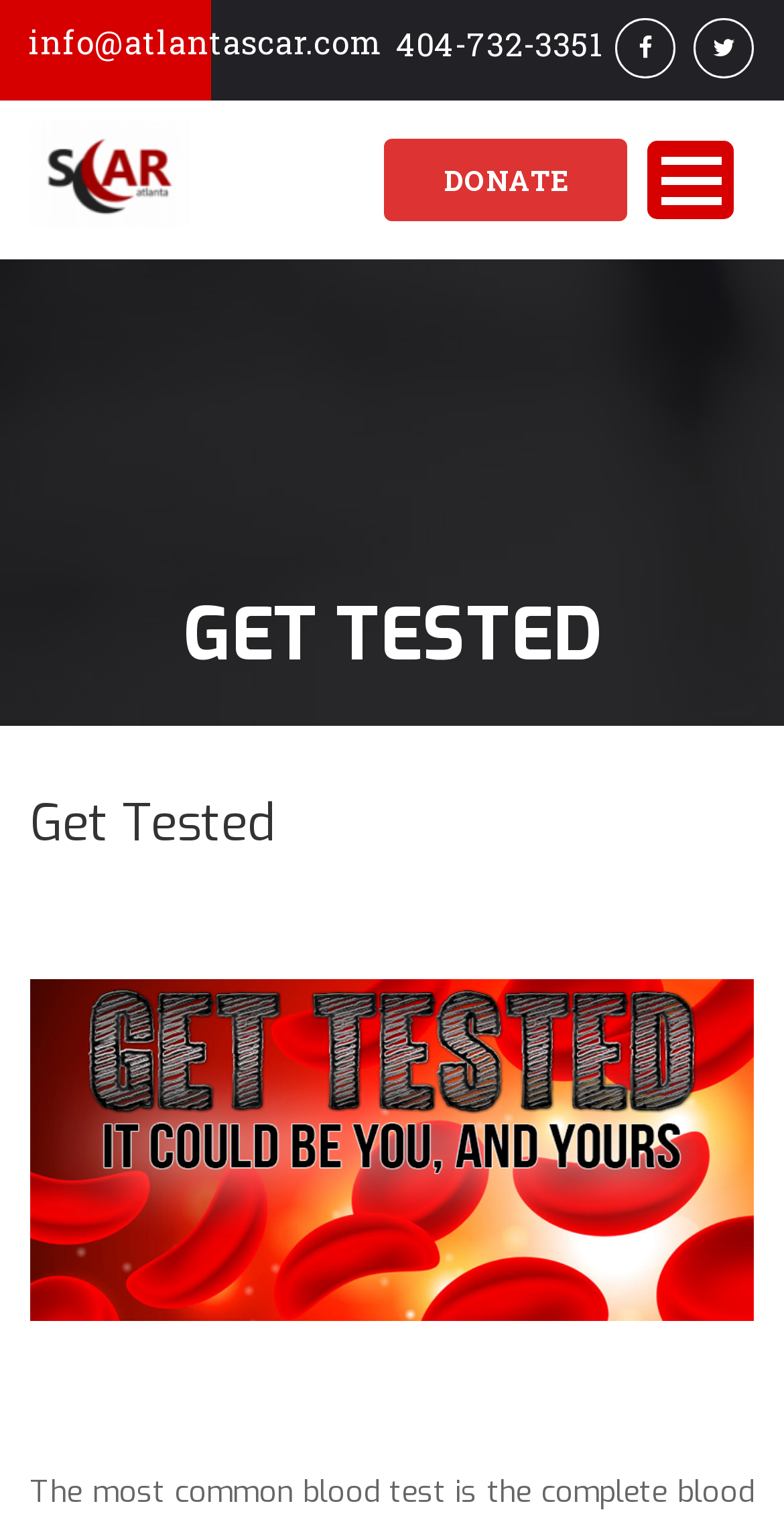What is the image below the 'GET TESTED' heading?
Analyze the image and deliver a detailed answer to the question.

I found the image by looking at the figure element which is located below the 'GET TESTED' heading, and I inferred that it is an image by considering its location and the context of the webpage.